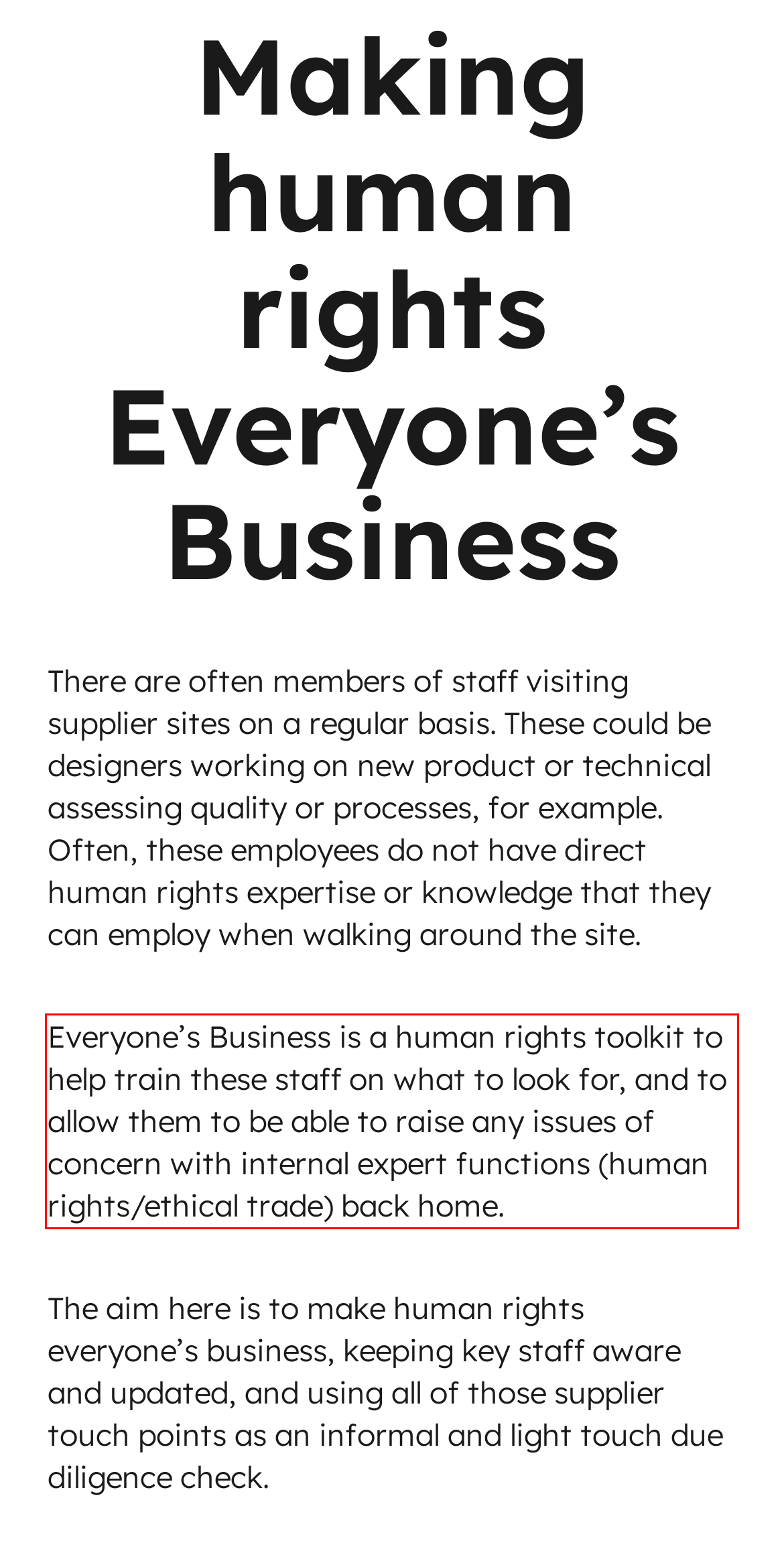You are provided with a webpage screenshot that includes a red rectangle bounding box. Extract the text content from within the bounding box using OCR.

Everyone’s Business is a human rights toolkit to help train these staff on what to look for, and to allow them to be able to raise any issues of concern with internal expert functions (human rights/ethical trade) back home.